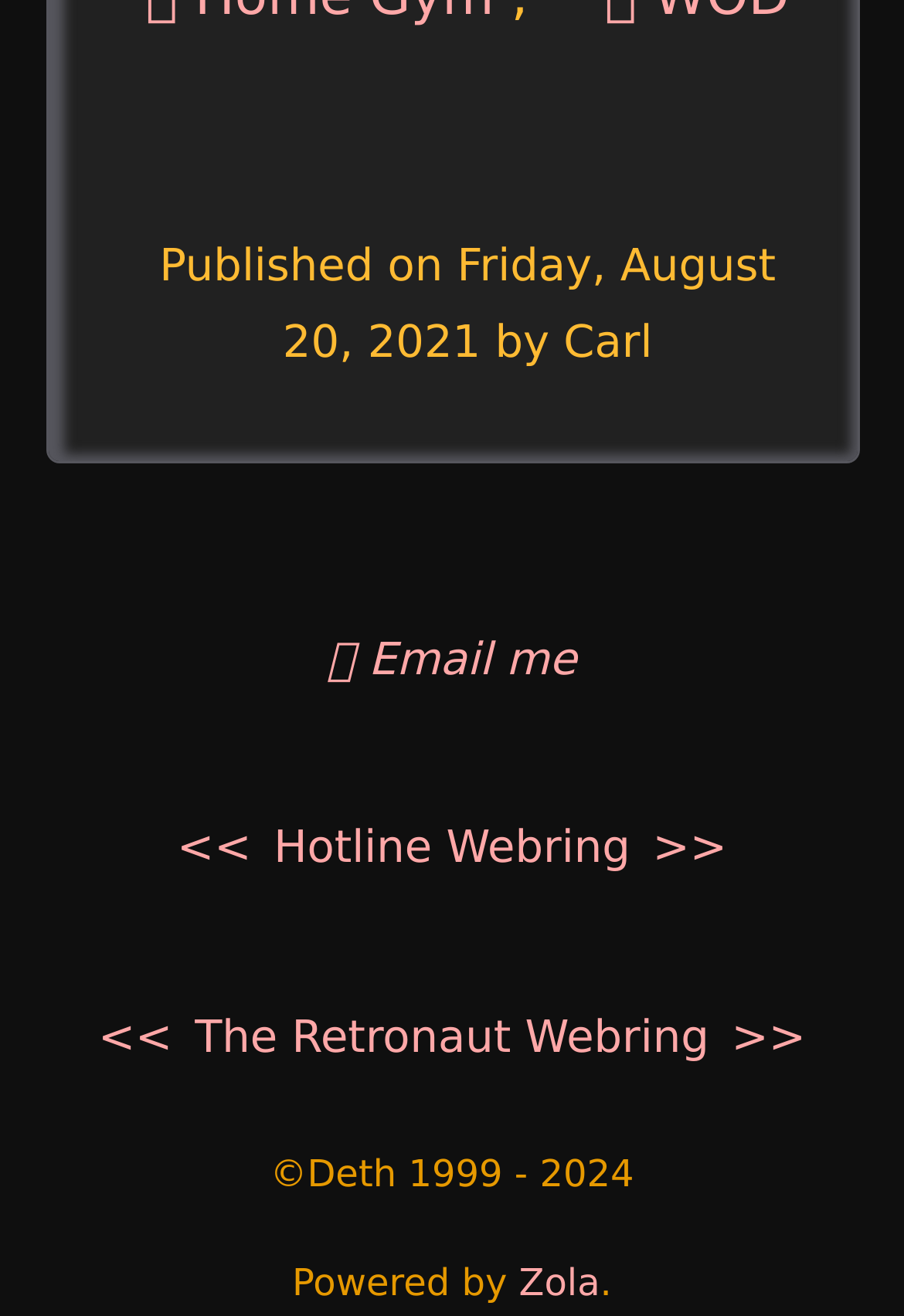Predict the bounding box of the UI element based on this description: "📧 Email me".

[0.362, 0.48, 0.638, 0.52]